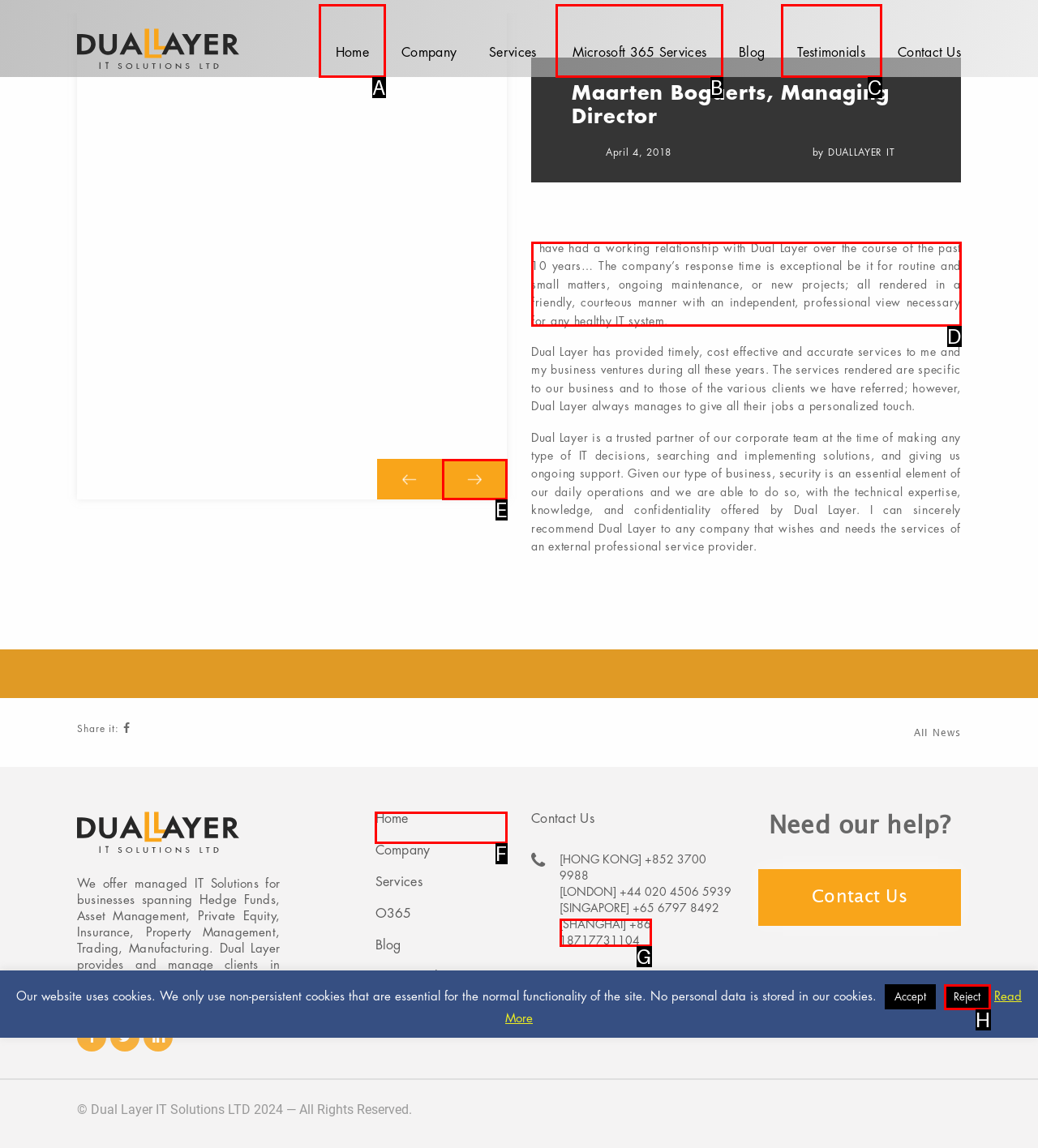Select the HTML element to finish the task: Read the testimonial of Maarten Bogaerts Reply with the letter of the correct option.

D